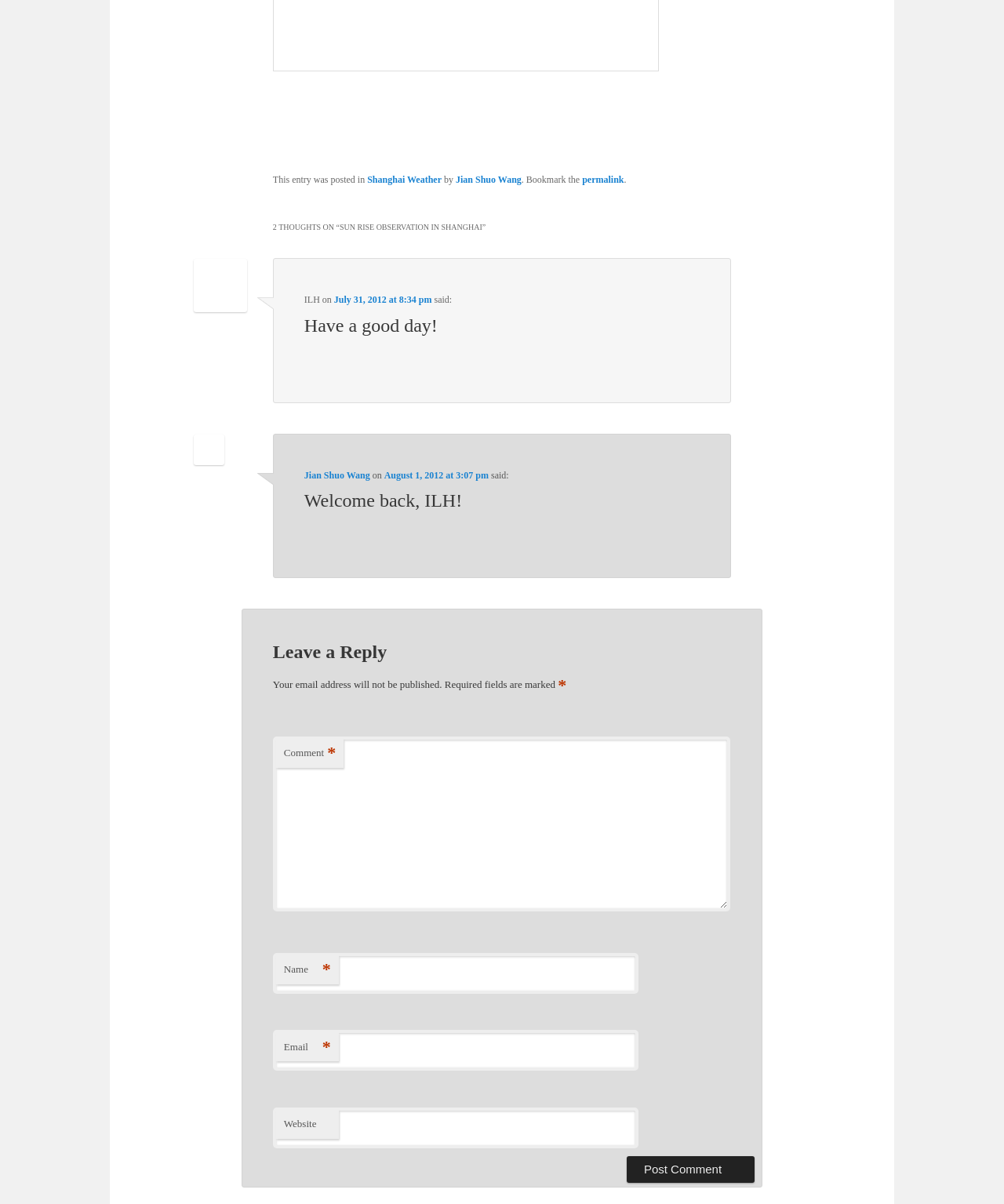Identify the bounding box coordinates of the region I need to click to complete this instruction: "Click the permalink".

[0.58, 0.145, 0.621, 0.154]